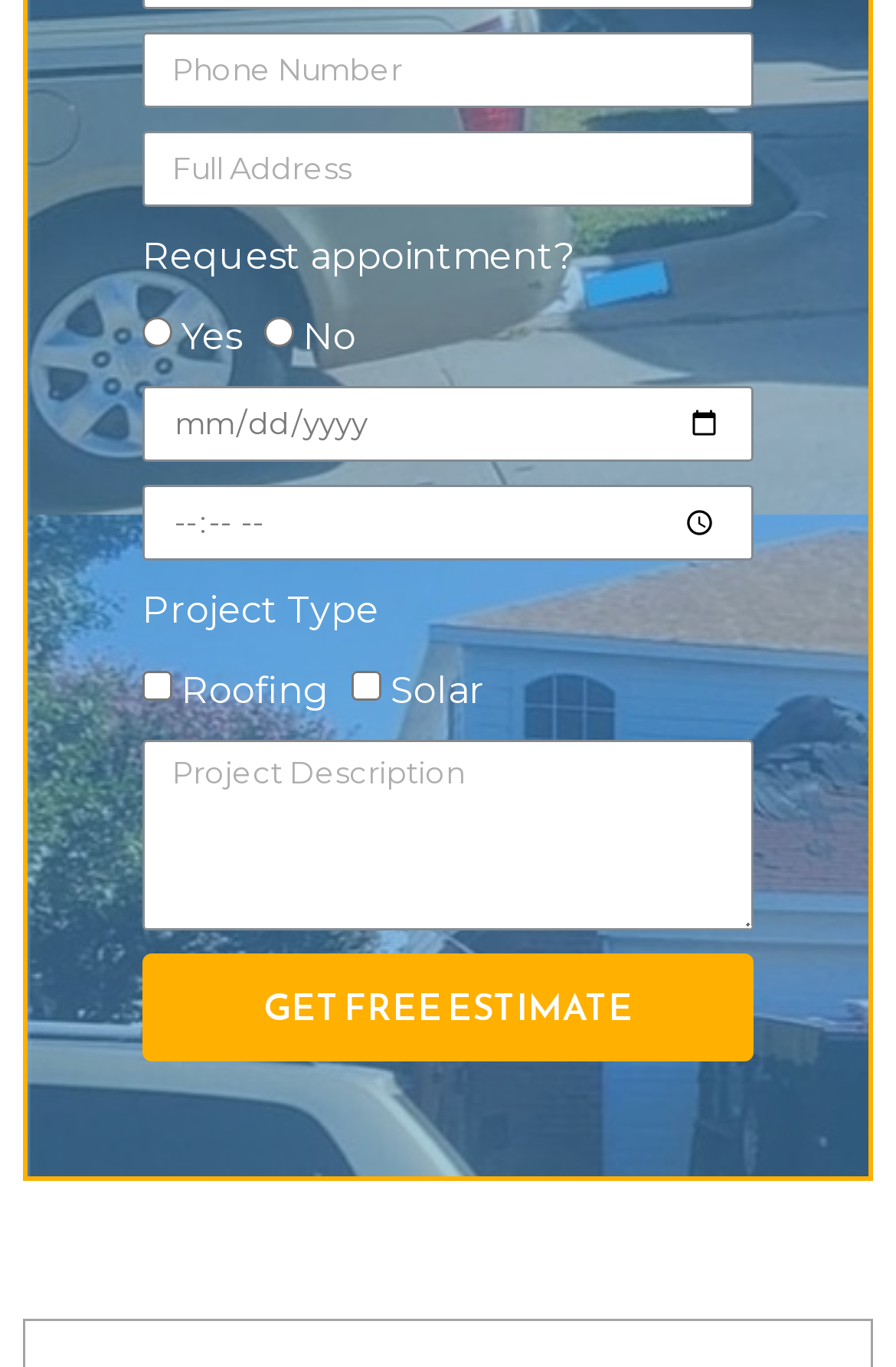What is the purpose of the 'Show date picker' button?
Give a comprehensive and detailed explanation for the question.

The 'Show date picker' button is located next to the date field and is likely intended to open a date picker interface, allowing the user to select a date from a calendar rather than manually entering the date using the spinbuttons.